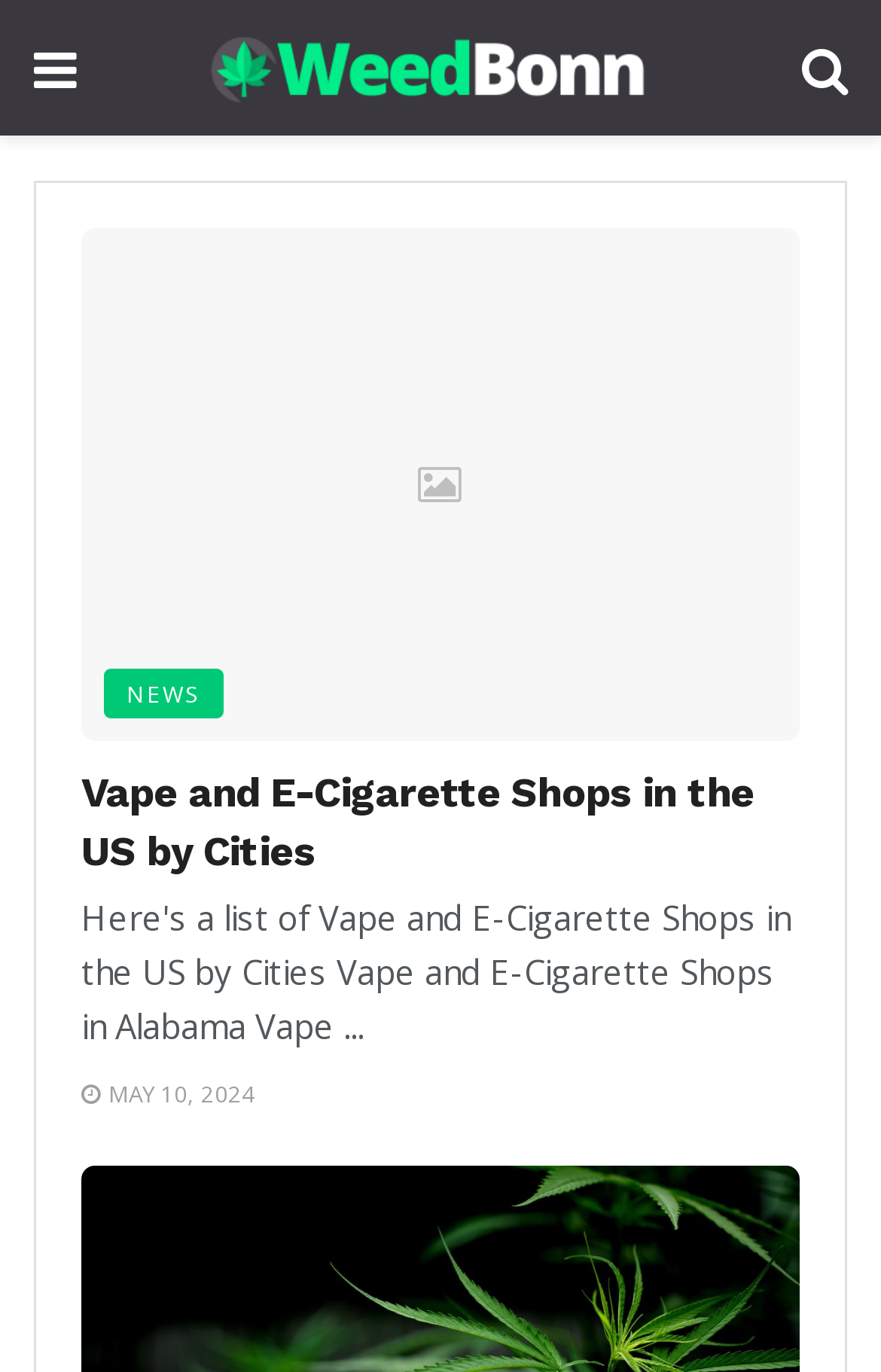Please reply with a single word or brief phrase to the question: 
What is the date of the news article?

MAY 10, 2024